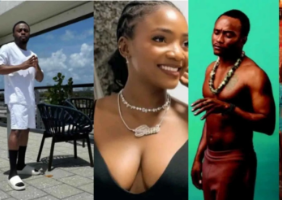What is the color of the background behind the man on the right?
Based on the image, please offer an in-depth response to the question.

According to the caption, the man on the right poses strikingly against a vibrant green background, which adds a cultural flair to his appearance.